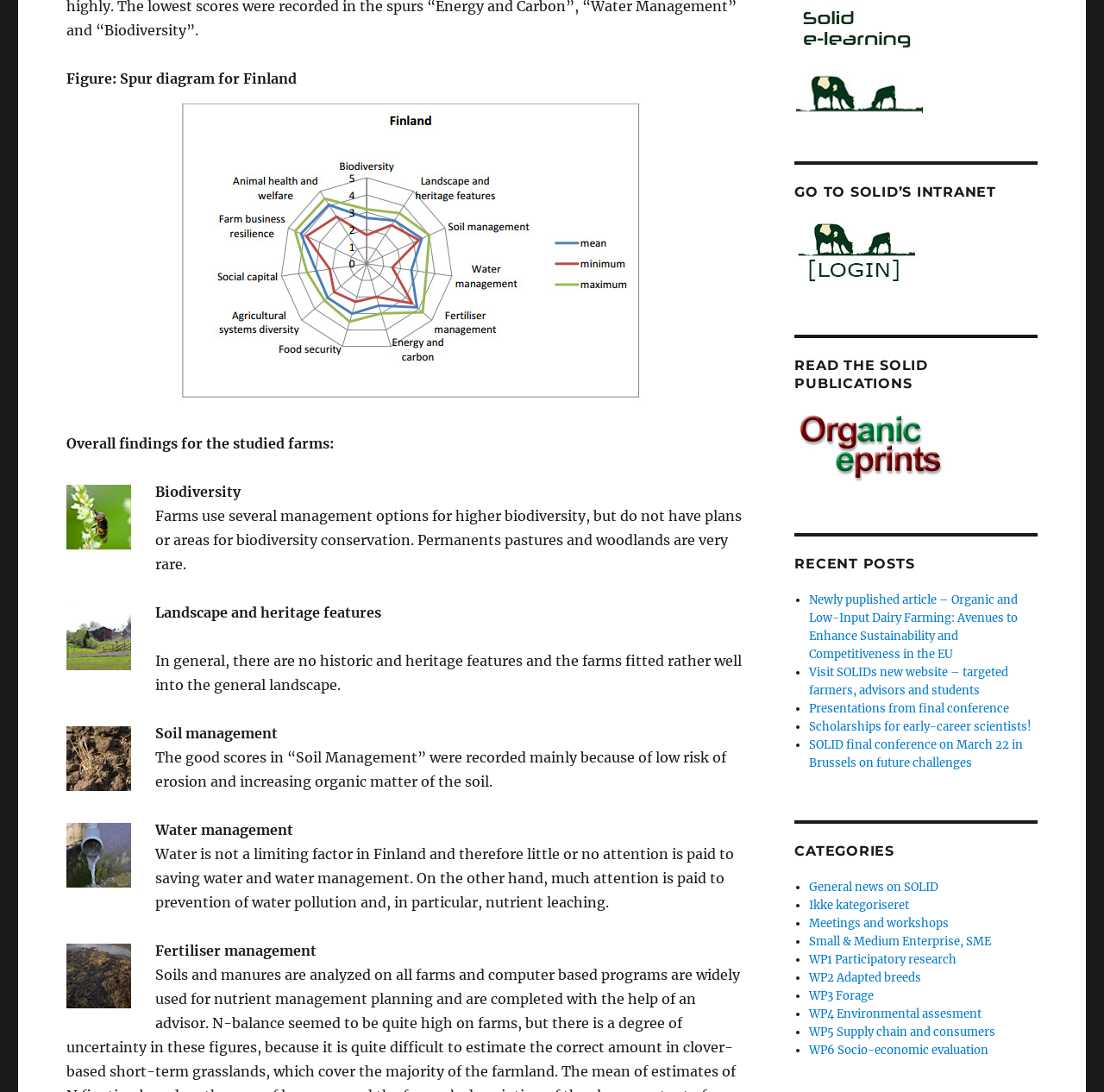Given the element description, predict the bounding box coordinates in the format (top-left x, top-left y, bottom-right x, bottom-right y). Make sure all values are between 0 and 1. Here is the element description: WP5 Supply chain and consumers

[0.733, 0.938, 0.901, 0.952]